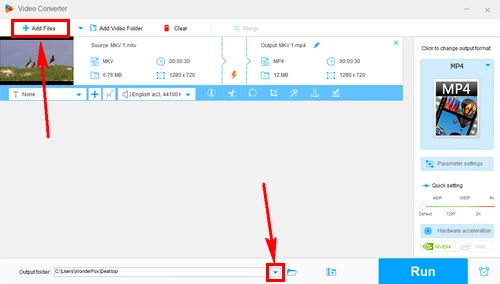What information is displayed about the source video?
Please answer the question as detailed as possible.

Below the input section, the interface displays details about the source video, including its format, duration, and file size, providing users with essential information about the video they want to convert.